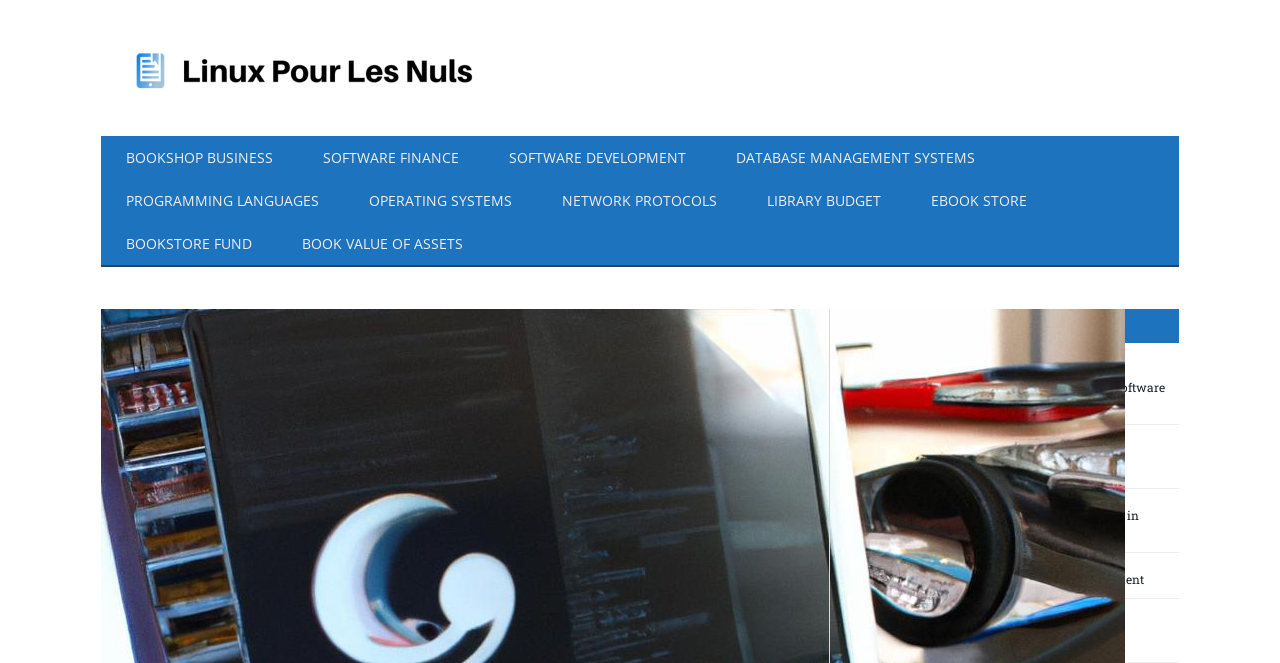Reply to the question with a single word or phrase:
How many categories are there on the top navigation bar?

6